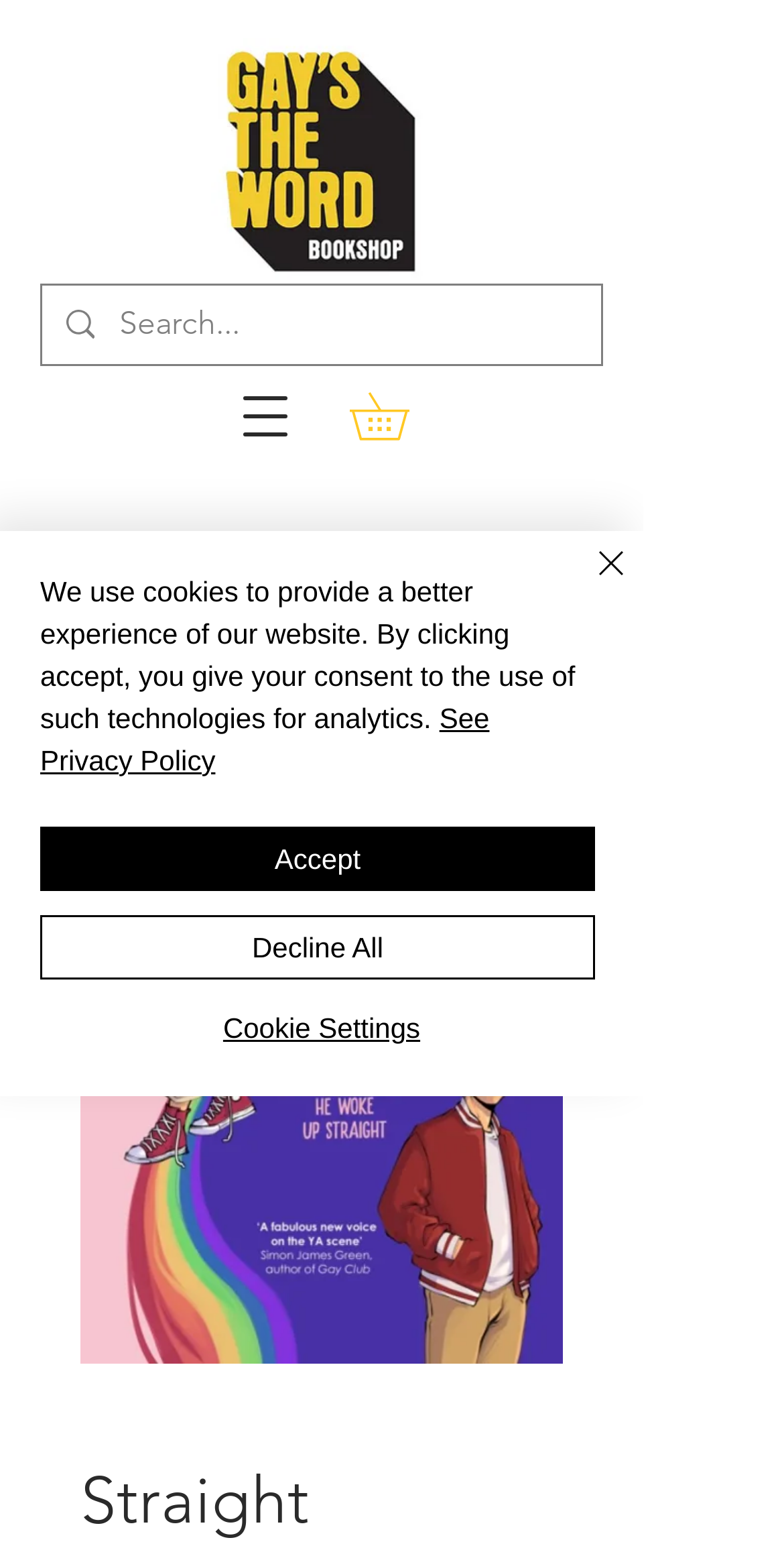Give a one-word or one-phrase response to the question: 
What is the title of the book featured on the webpage?

Straight Expectations